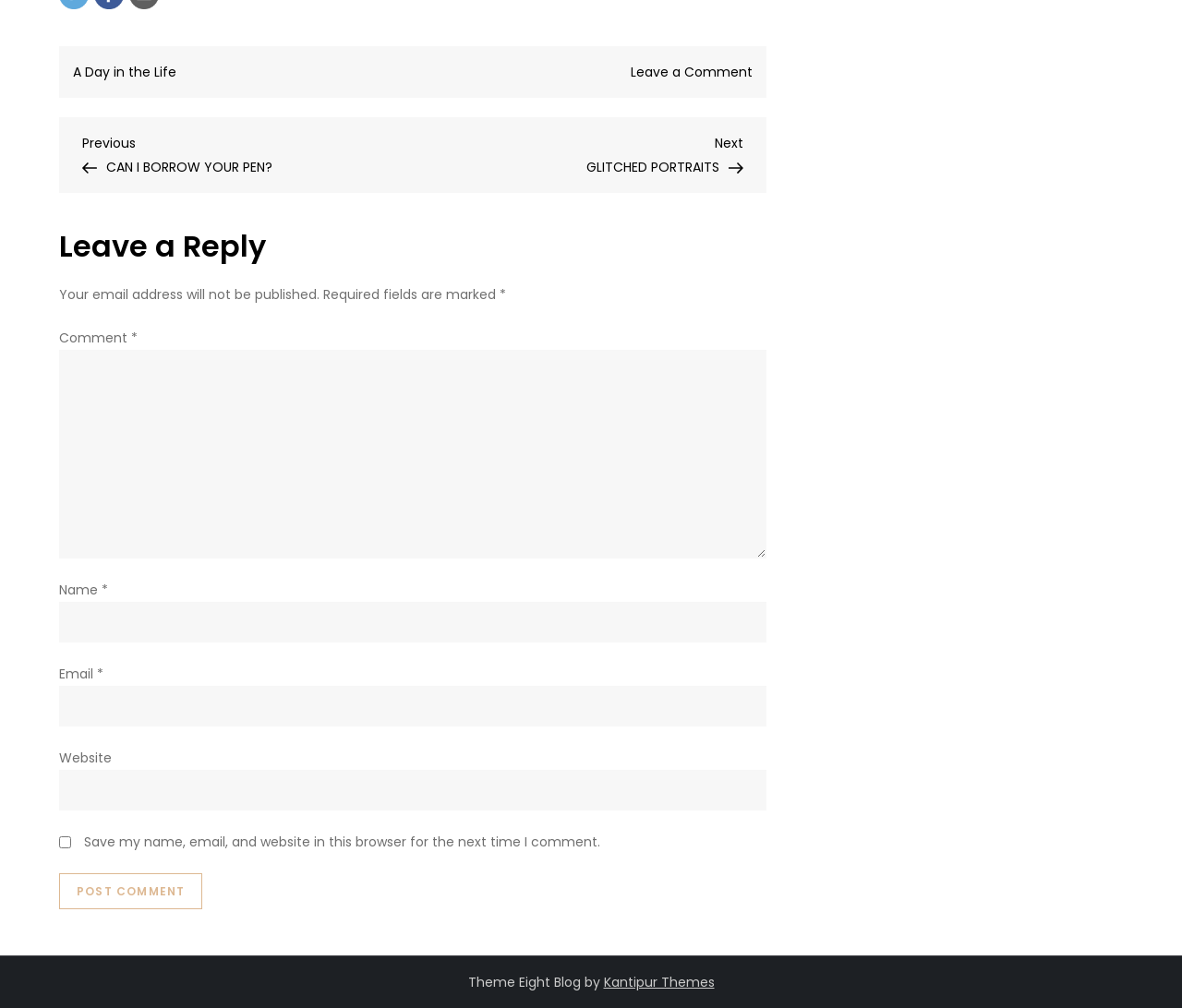Examine the image and give a thorough answer to the following question:
Who is the theme of the blog by?

The text at the bottom of the page mentions 'Theme Eight Blog by Kantipur Themes', indicating that the theme of the blog is designed by Kantipur Themes.